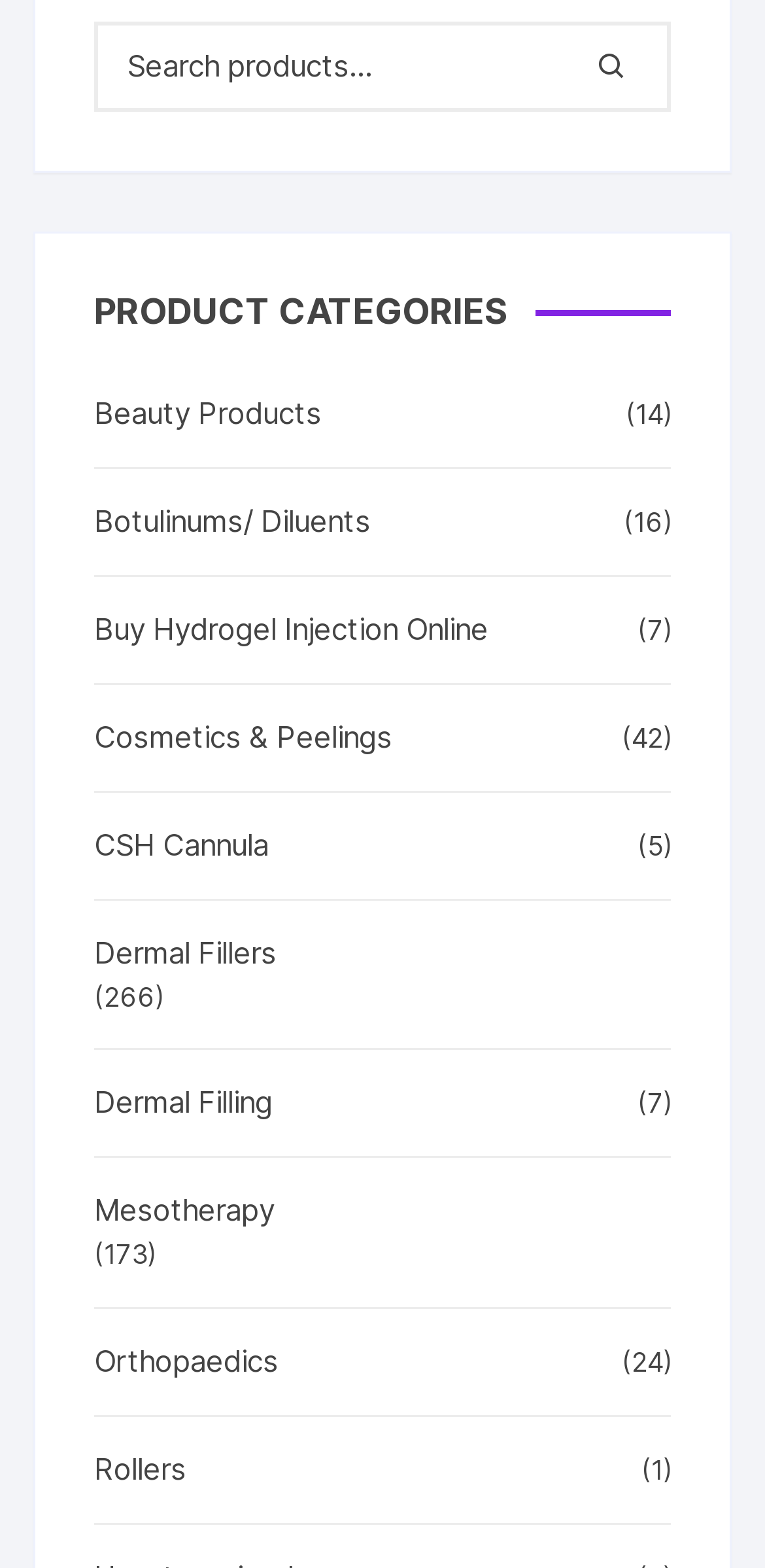Is there a search function on the page?
Using the information from the image, provide a comprehensive answer to the question.

I saw a search box with a placeholder text 'Search products…' and a search button with a magnifying glass icon, indicating that the page has a search function.